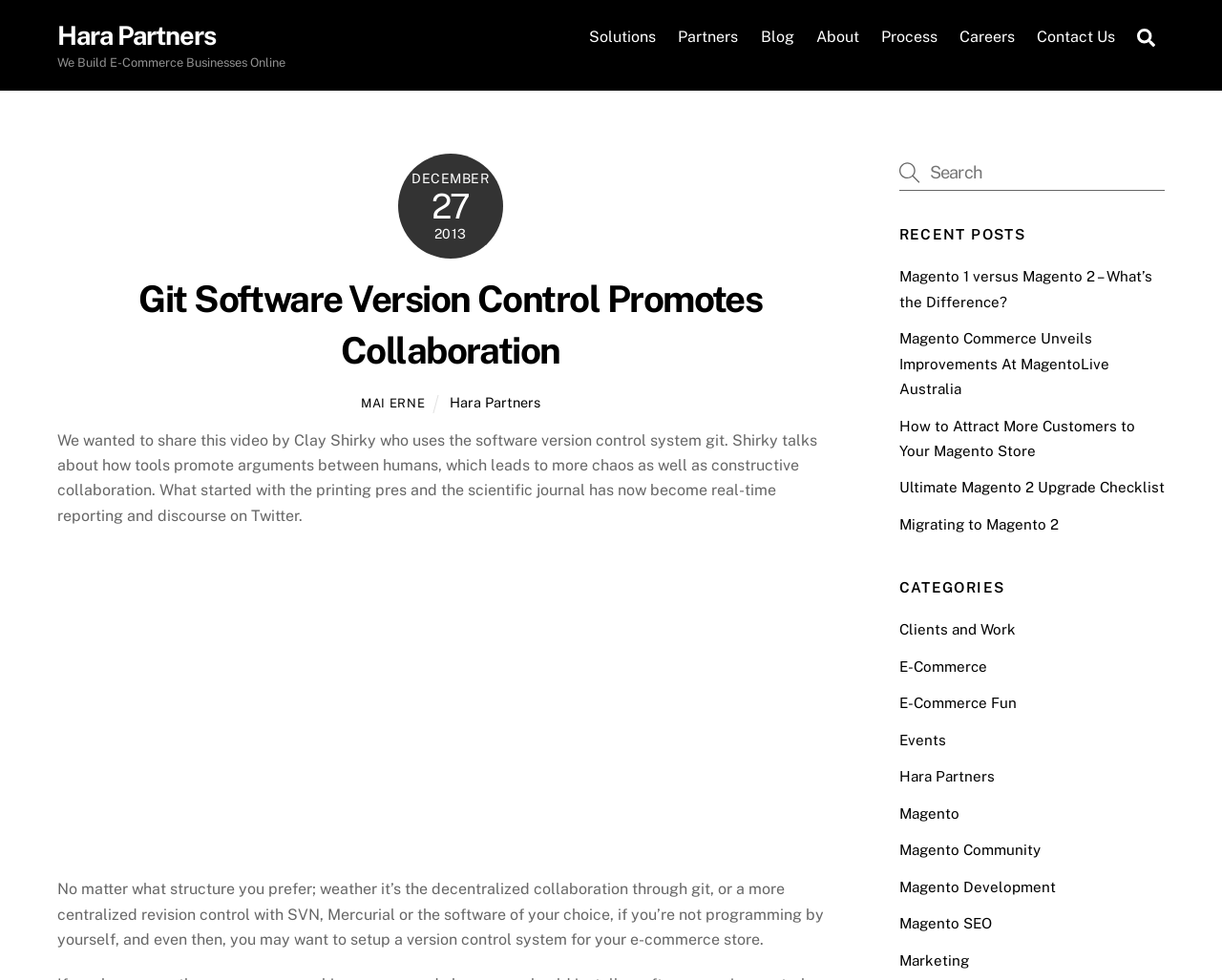Locate the bounding box coordinates of the clickable part needed for the task: "Explore FOREVER LIVING PRODUCTS".

None